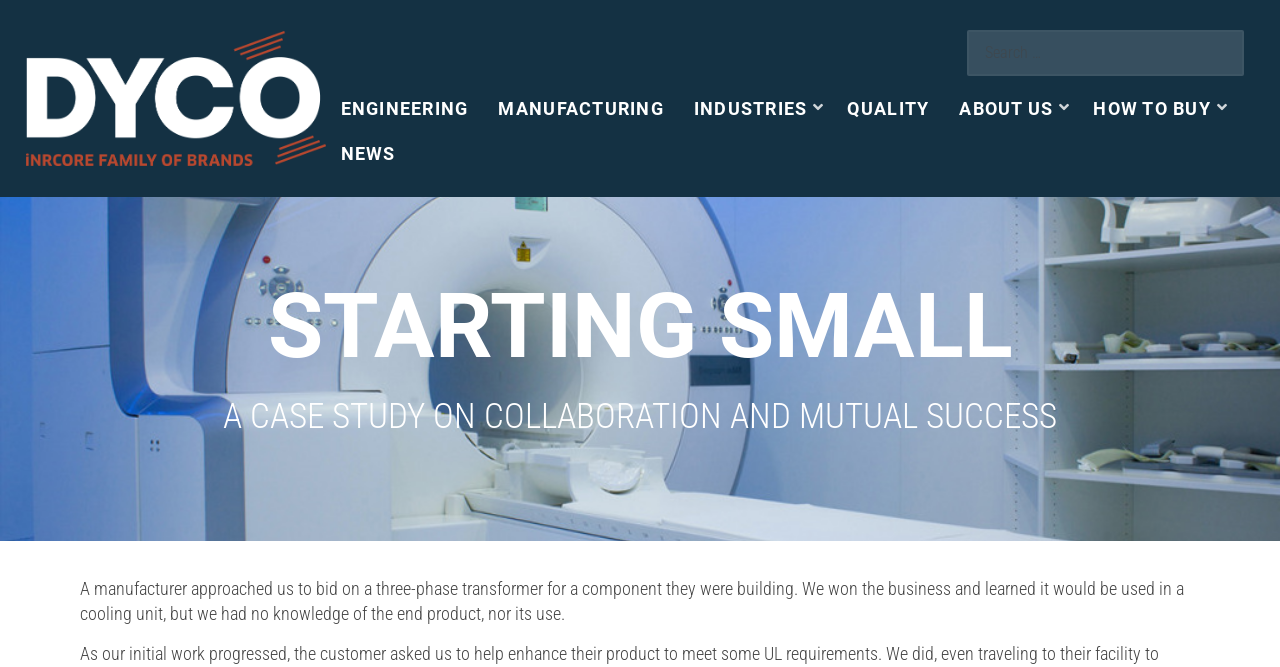Reply to the question with a single word or phrase:
How many main categories are there?

6